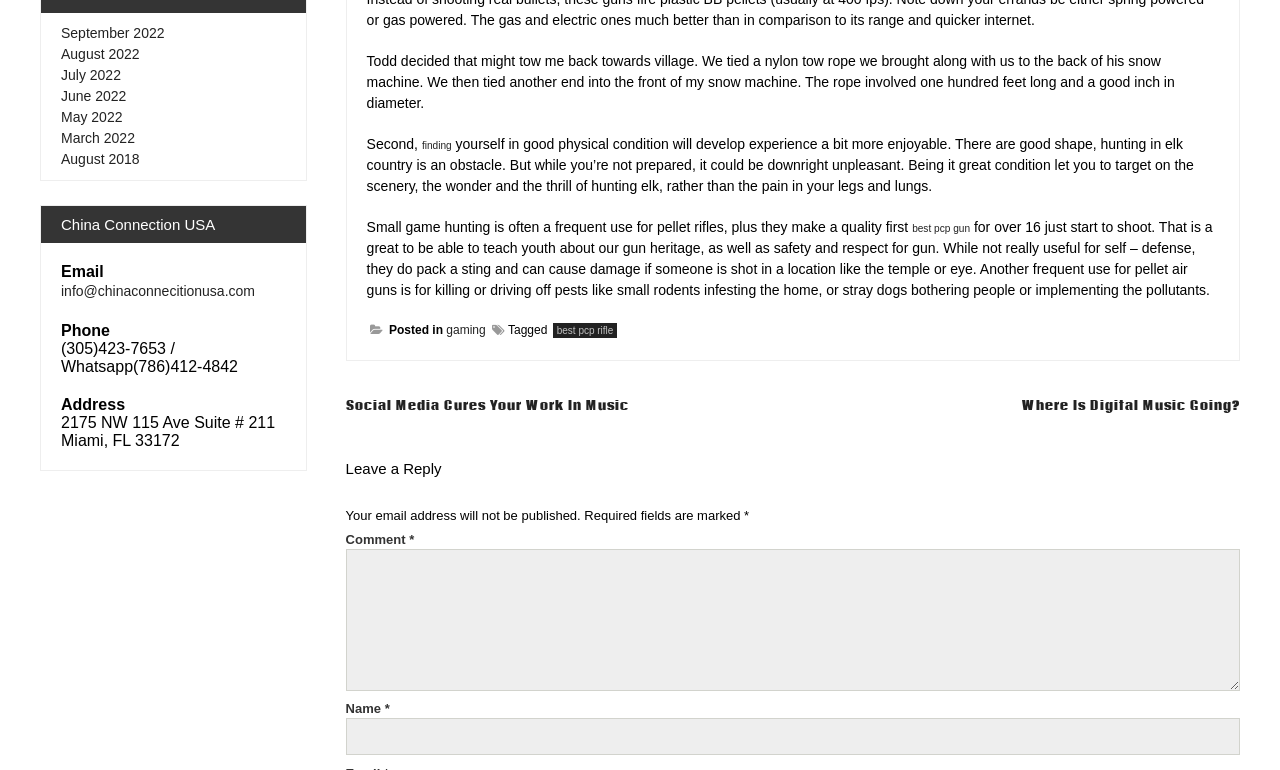Analyze the image and provide a detailed answer to the question: What is the address of China Connection USA?

The address can be found in the static text element, which provides the address as 2175 NW 115 Ave Suite # 211, Miami, FL 33172.